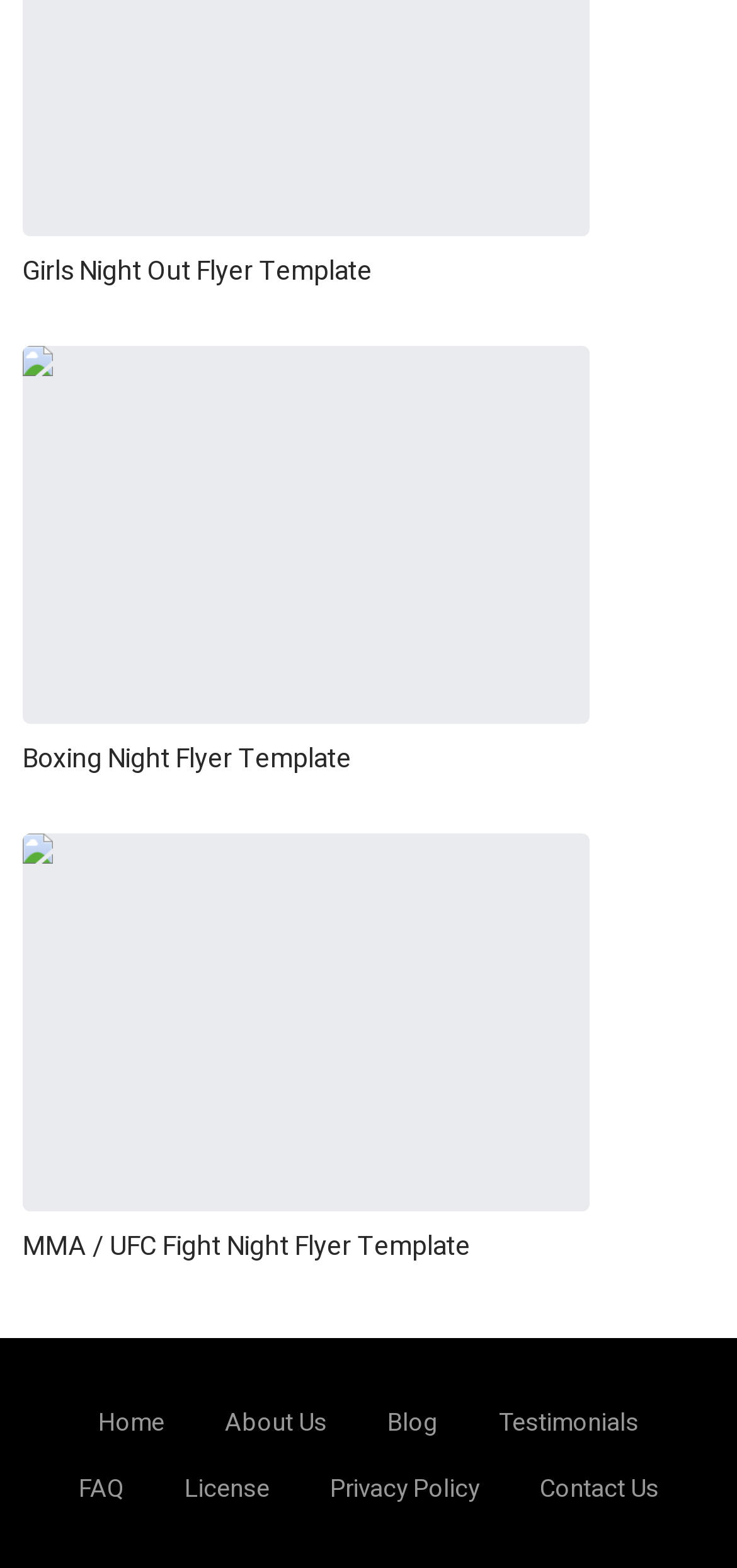Please specify the bounding box coordinates of the clickable region to carry out the following instruction: "read the MMA / UFC Fight Night Flyer Template". The coordinates should be four float numbers between 0 and 1, in the format [left, top, right, bottom].

[0.031, 0.773, 0.969, 0.819]